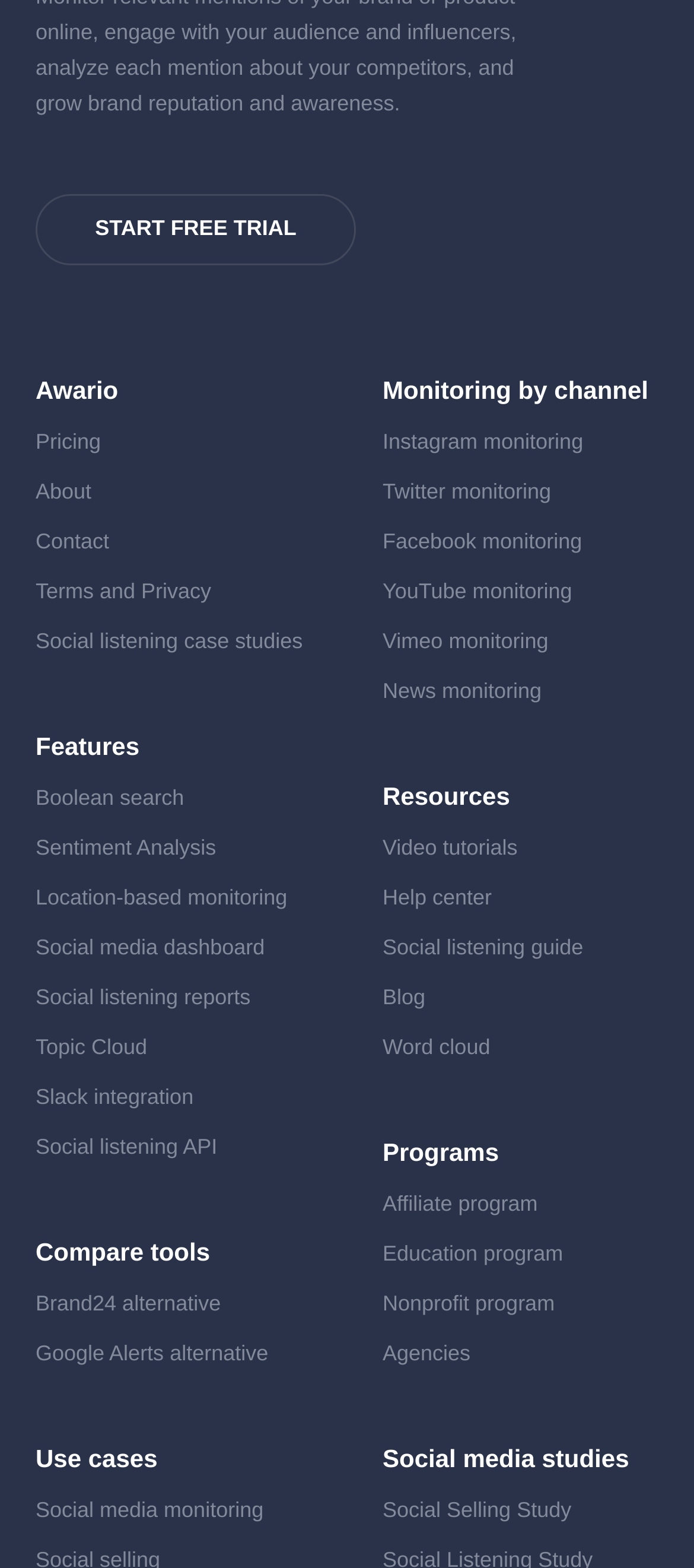How many sections are there on the webpage?
Could you please answer the question thoroughly and with as much detail as possible?

There are 5 sections on the webpage which are the top navigation bar, 'Use cases', 'Monitoring by channel', 'Resources', and 'Programs'. These sections are separated by their vertical positions and content.